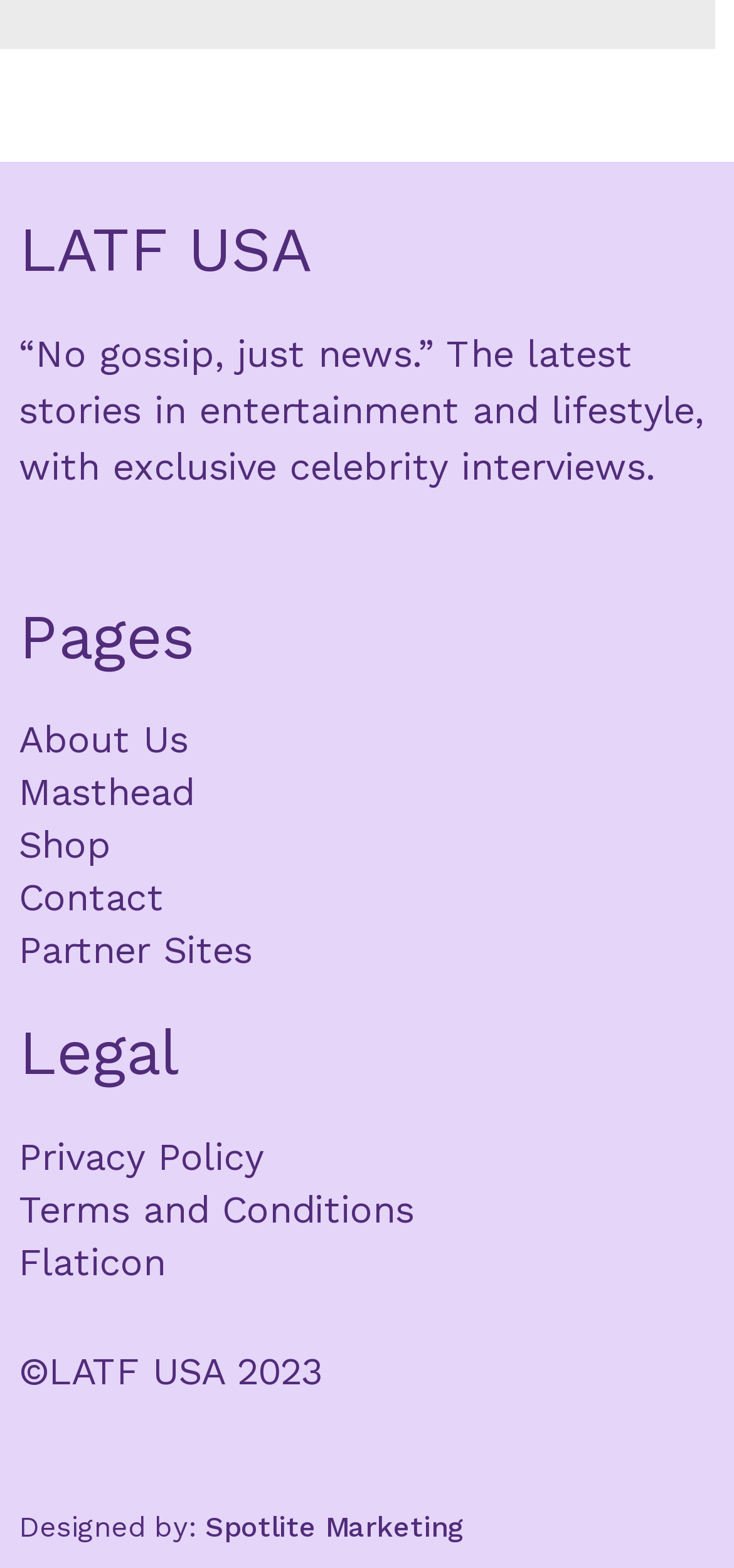Extract the bounding box coordinates for the UI element described as: "Terms and Conditions".

[0.026, 0.754, 0.564, 0.788]